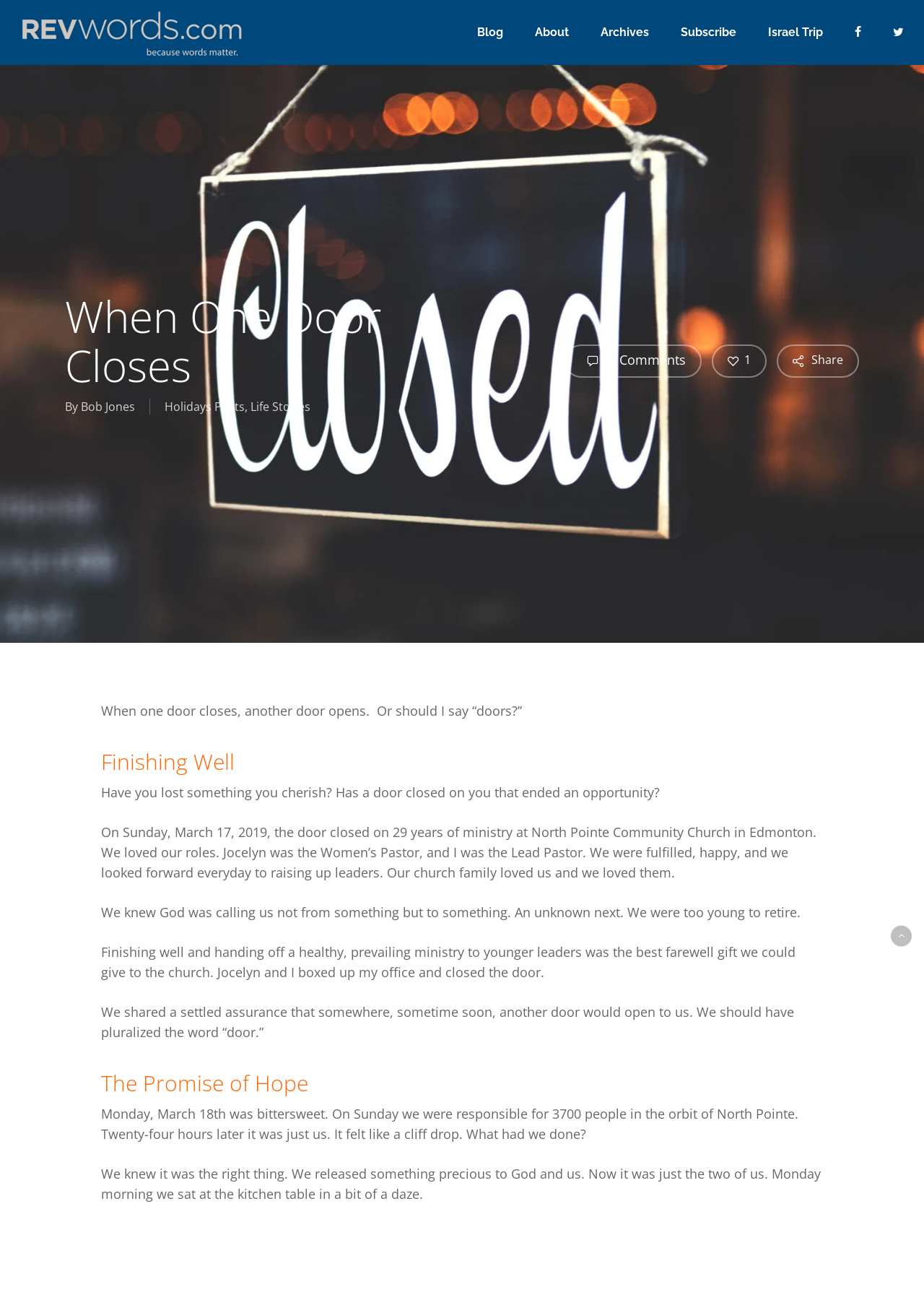Carefully observe the image and respond to the question with a detailed answer:
What did the author and Jocelyn do to the office on Sunday?

The action taken by the author and Jocelyn to the office on Sunday can be found in the text 'Finishing well and handing off a healthy, prevailing ministry to younger leaders was the best farewell gift we could give to the church. Jocelyn and I boxed up my office and closed the door.' which explicitly states the action.